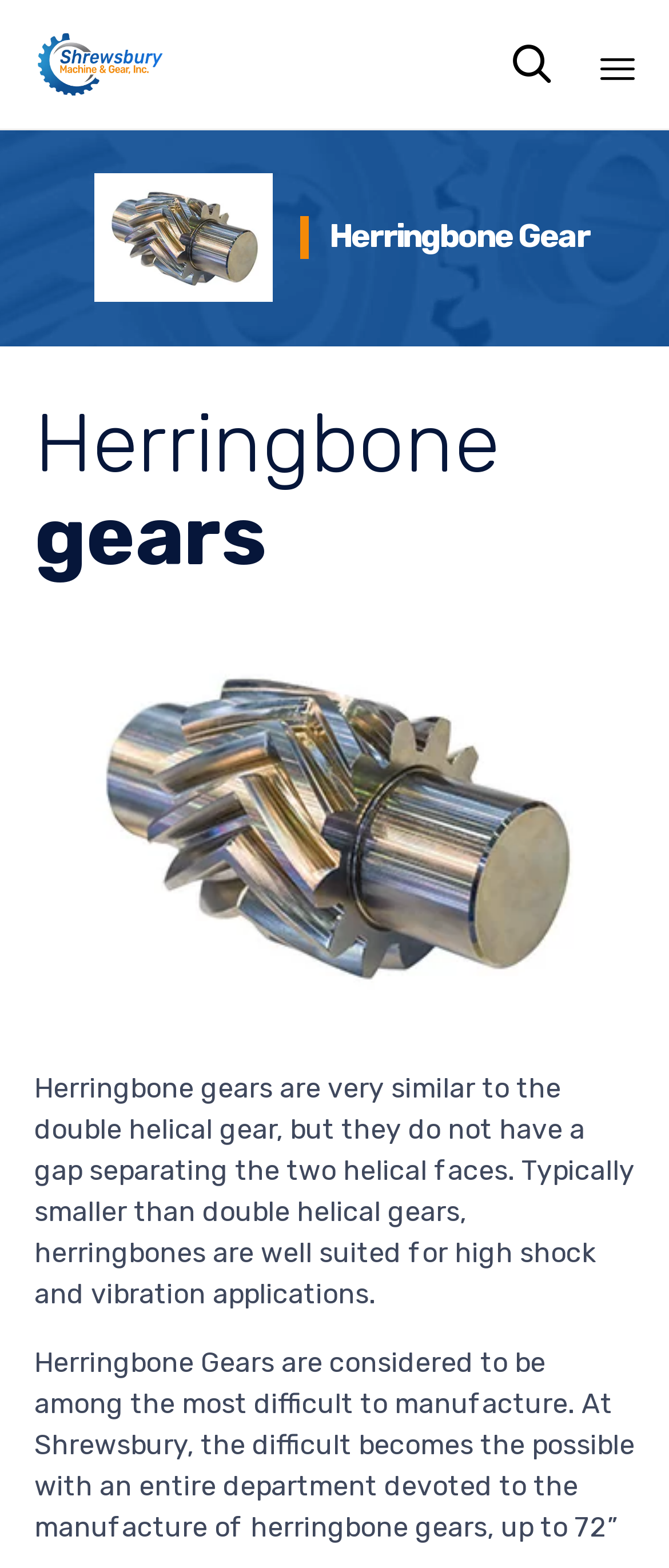Craft a detailed narrative of the webpage's structure and content.

The webpage is about Herringbone gears, with the title "Herringbone Gear - Shrewsbury Machine & Gear" at the top. On the top-left corner, there is a link to "Shrewsbury Machine & Gear" accompanied by an image with the same name. On the top-right corner, there is a button with an icon. Next to it, there is a link to "Skip to content".

Below the title, there is a heading that reads "Herringbone gears". To the right of the heading, there is a large image of a Herringbone gear. Below the image, there is a paragraph of text that describes Herringbone gears, stating that they are similar to double helical gears but without a gap, and are suitable for high shock and vibration applications. 

Underneath this paragraph, there is another paragraph that explains the manufacturing process of Herringbone gears, mentioning that they are difficult to manufacture, but Shrewsbury has a dedicated department for producing them, up to 72 inches in size.